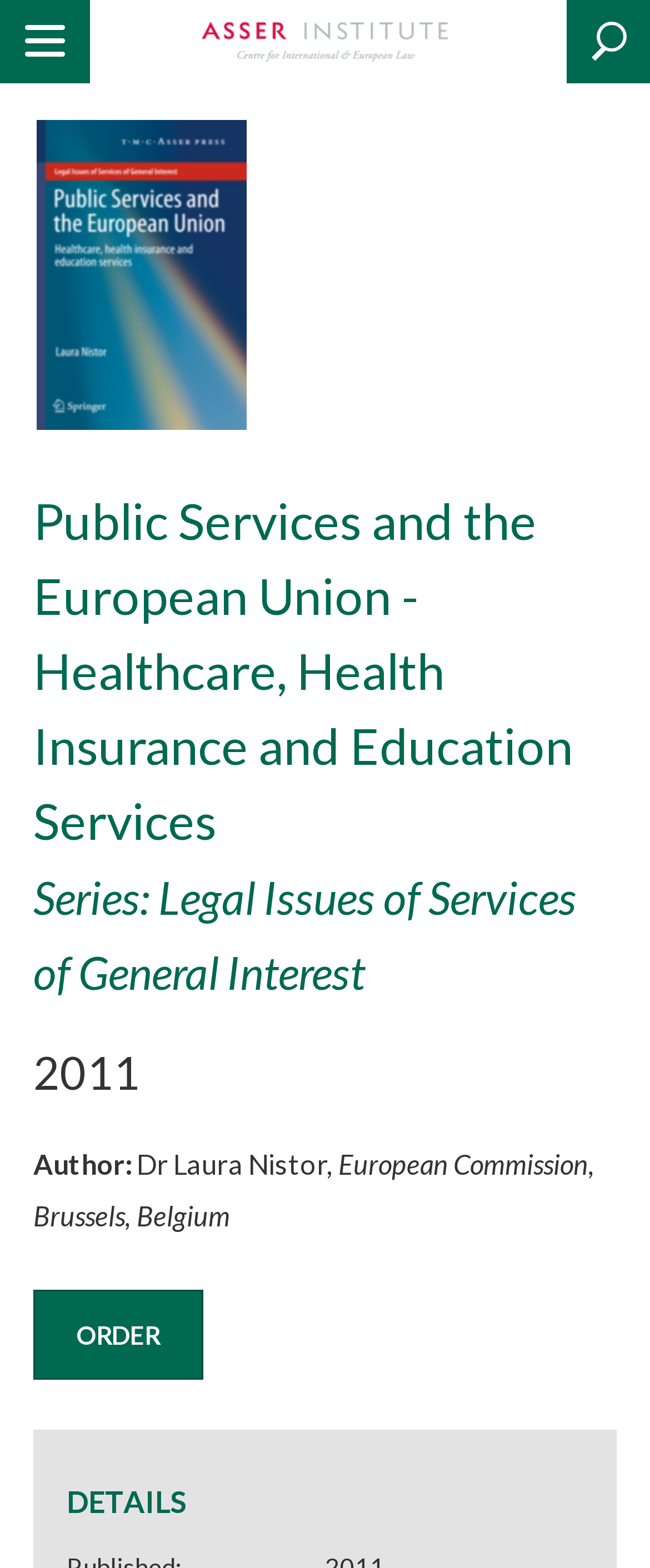Using the provided description: "Order", find the bounding box coordinates of the corresponding UI element. The output should be four float numbers between 0 and 1, in the format [left, top, right, bottom].

[0.051, 0.823, 0.313, 0.88]